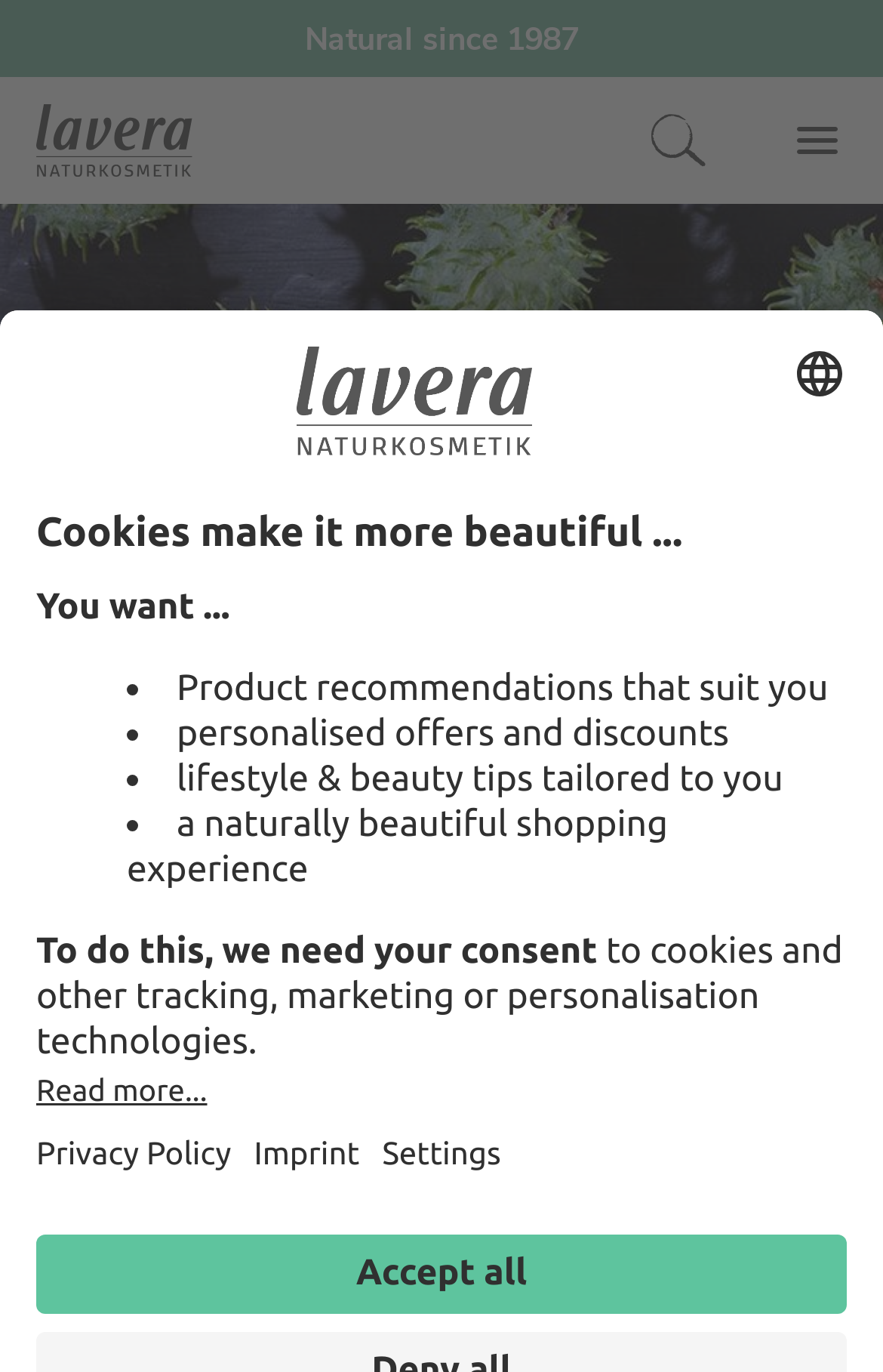Find the primary header on the webpage and provide its text.

Organic castor oil – an all-rounder for beautiful hair & skin